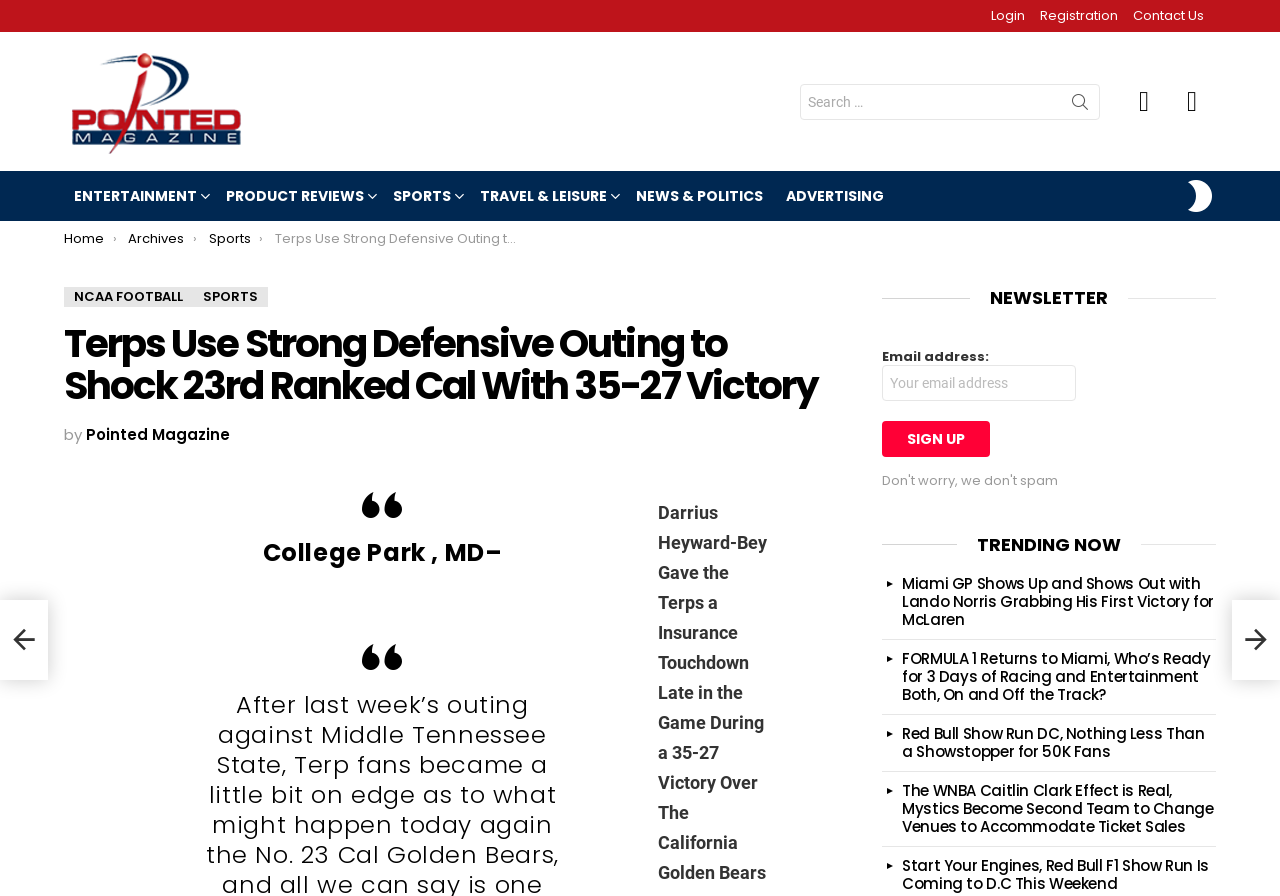What is the name of the magazine?
Using the image as a reference, answer the question in detail.

I found the answer by looking at the top-left corner of the webpage, where the logo and name of the magazine 'Pointed Magazine' is displayed.